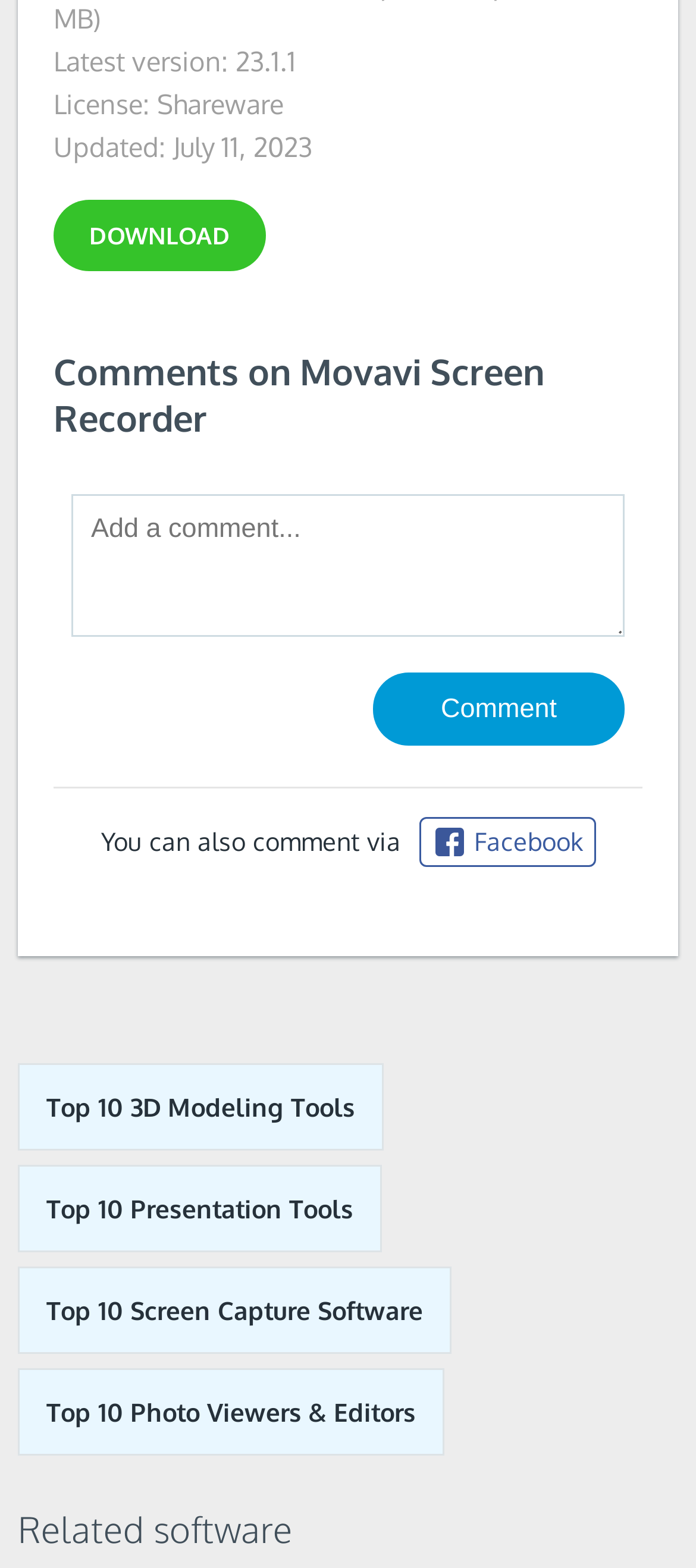With reference to the screenshot, provide a detailed response to the question below:
What is the latest version of the software?

I found the latest version of the software by looking at the StaticText element with the text 'Latest version: 23.1.1' at the top of the webpage.